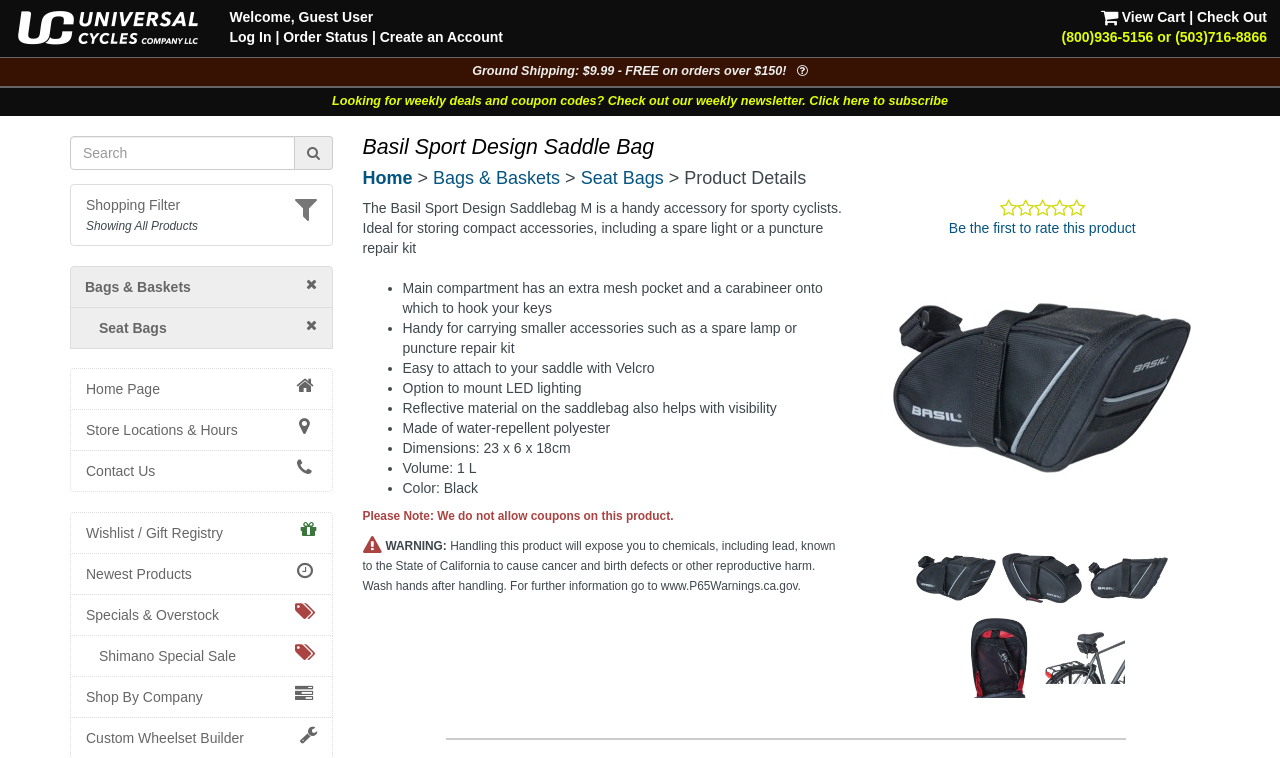Could you identify the text that serves as the heading for this webpage?

Basil Sport Design Saddle Bag